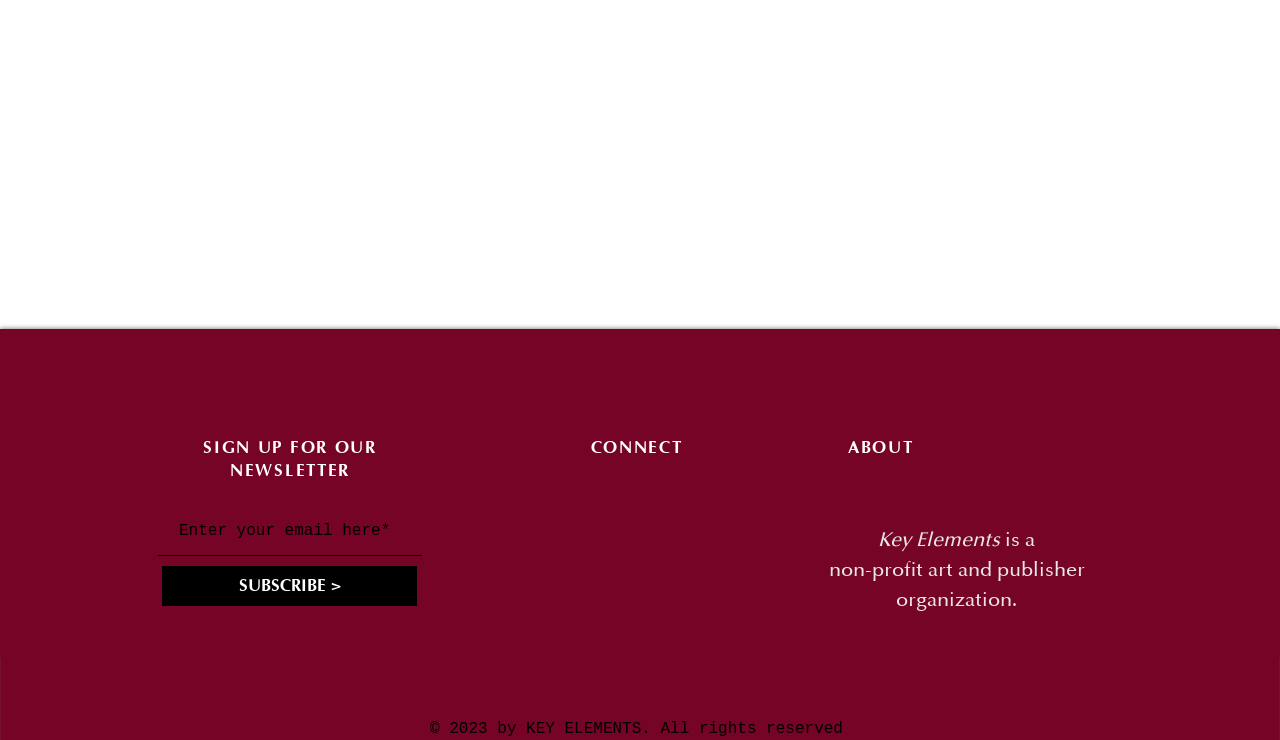Find the bounding box of the element with the following description: "aria-label="YouTube"". The coordinates must be four float numbers between 0 and 1, formatted as [left, top, right, bottom].

[0.518, 0.723, 0.538, 0.758]